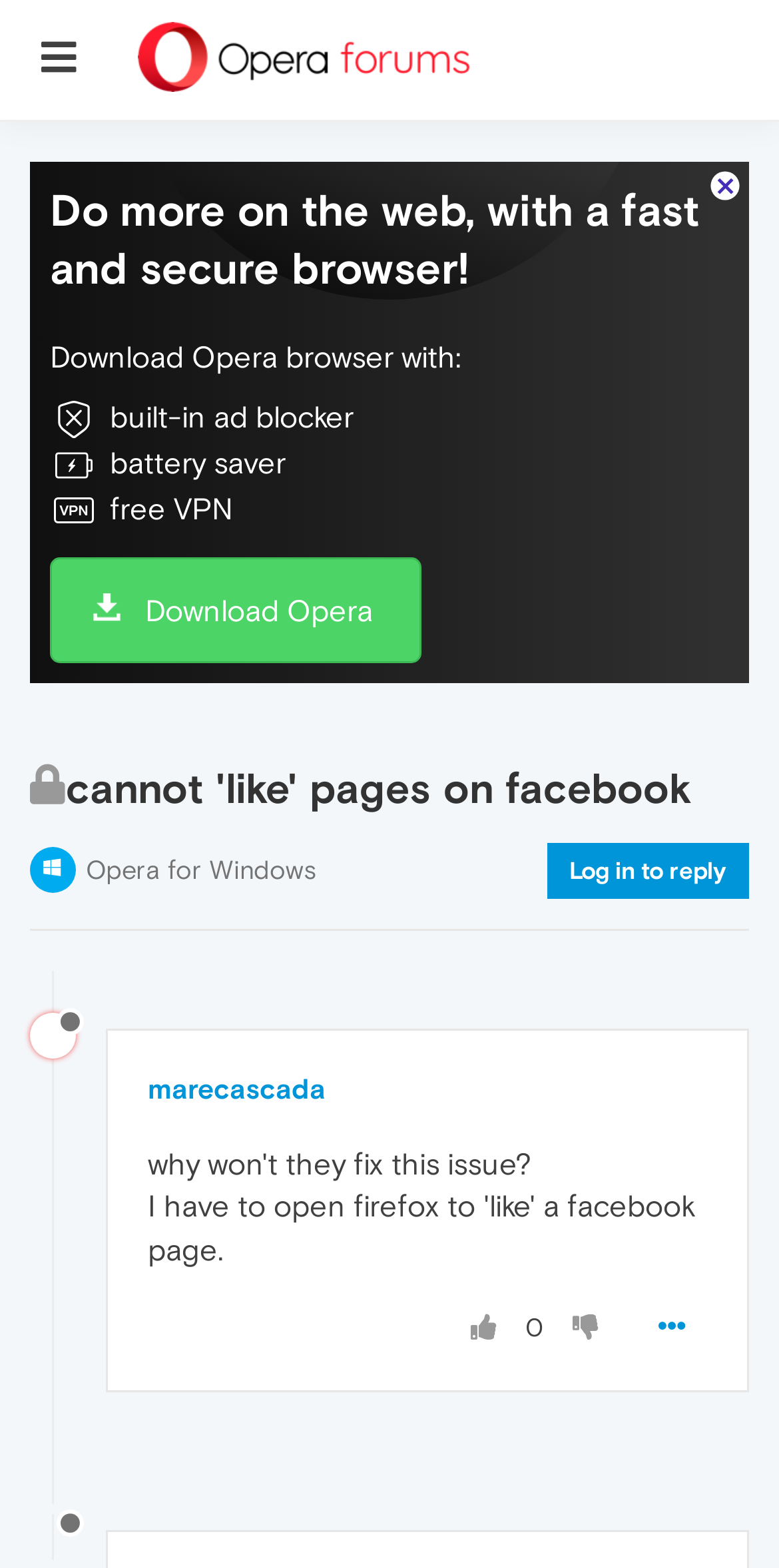Locate the UI element that matches the description Log in to reply in the webpage screenshot. Return the bounding box coordinates in the format (top-left x, top-left y, bottom-right x, bottom-right y), with values ranging from 0 to 1.

[0.703, 0.538, 0.962, 0.573]